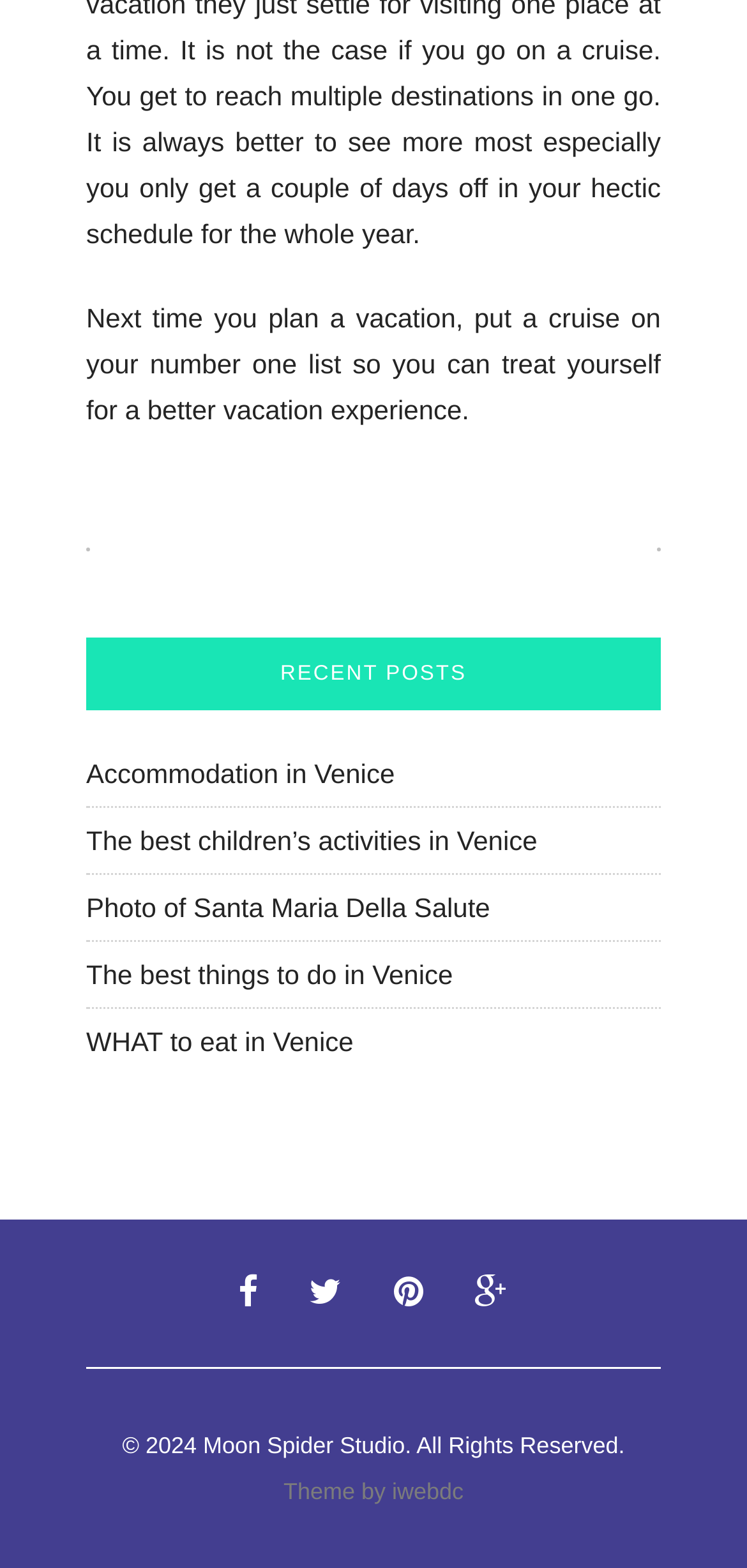Answer with a single word or phrase: 
What is the purpose of the webpage?

Travel guide